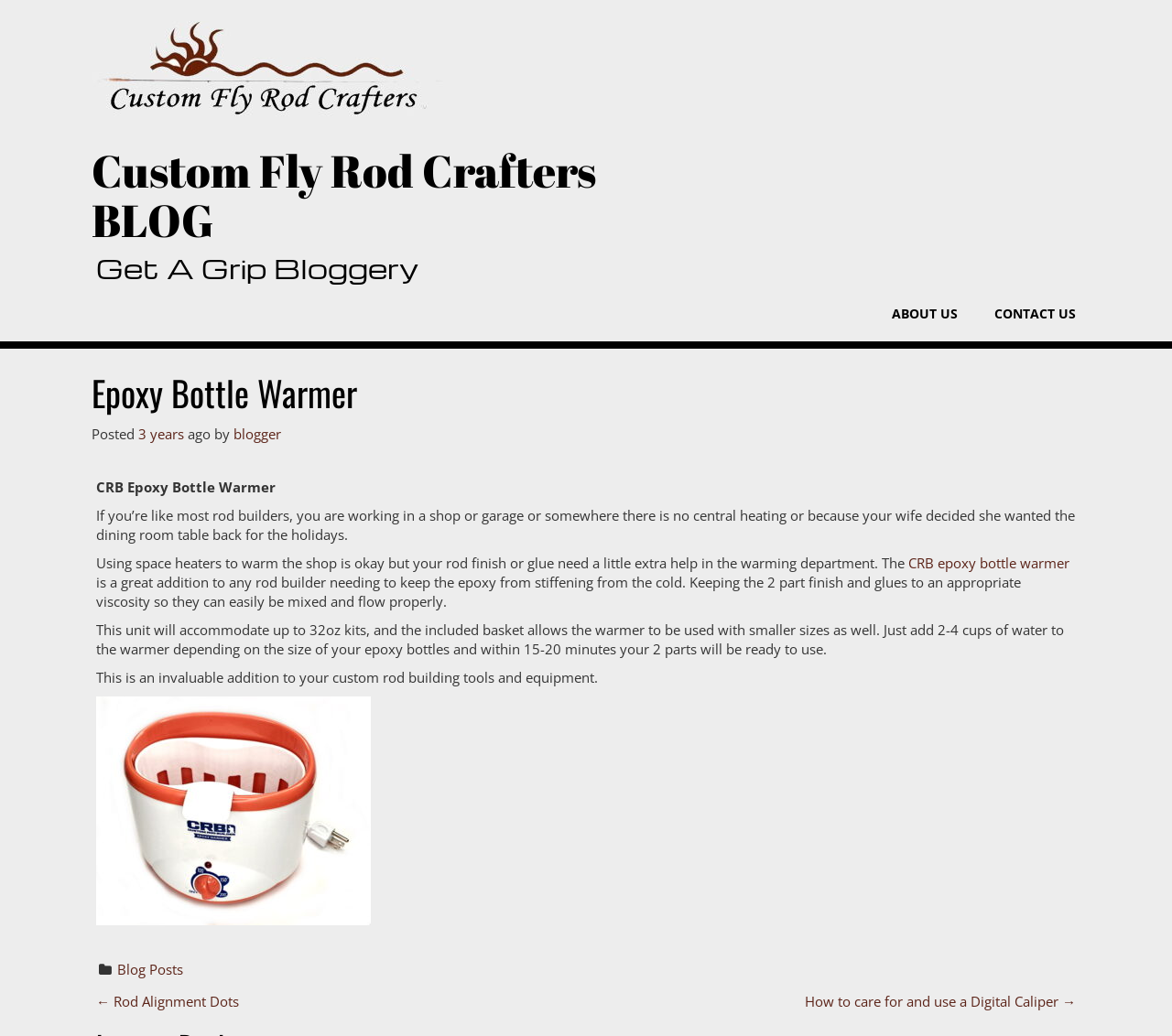Find and indicate the bounding box coordinates of the region you should select to follow the given instruction: "Read the blog post from 3 years ago".

[0.118, 0.41, 0.157, 0.428]